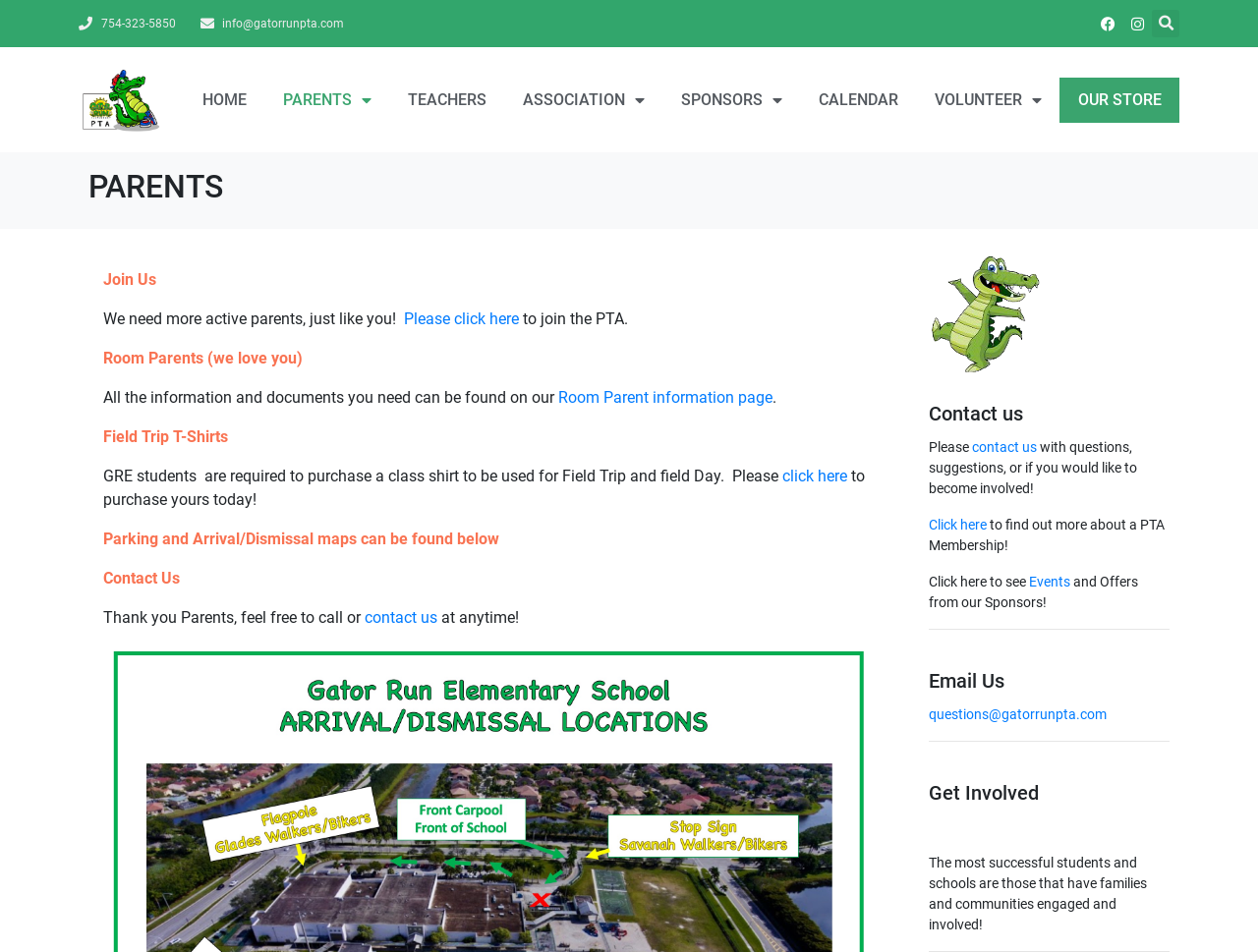Respond with a single word or phrase:
What is the purpose of the PTA?

To get parents involved